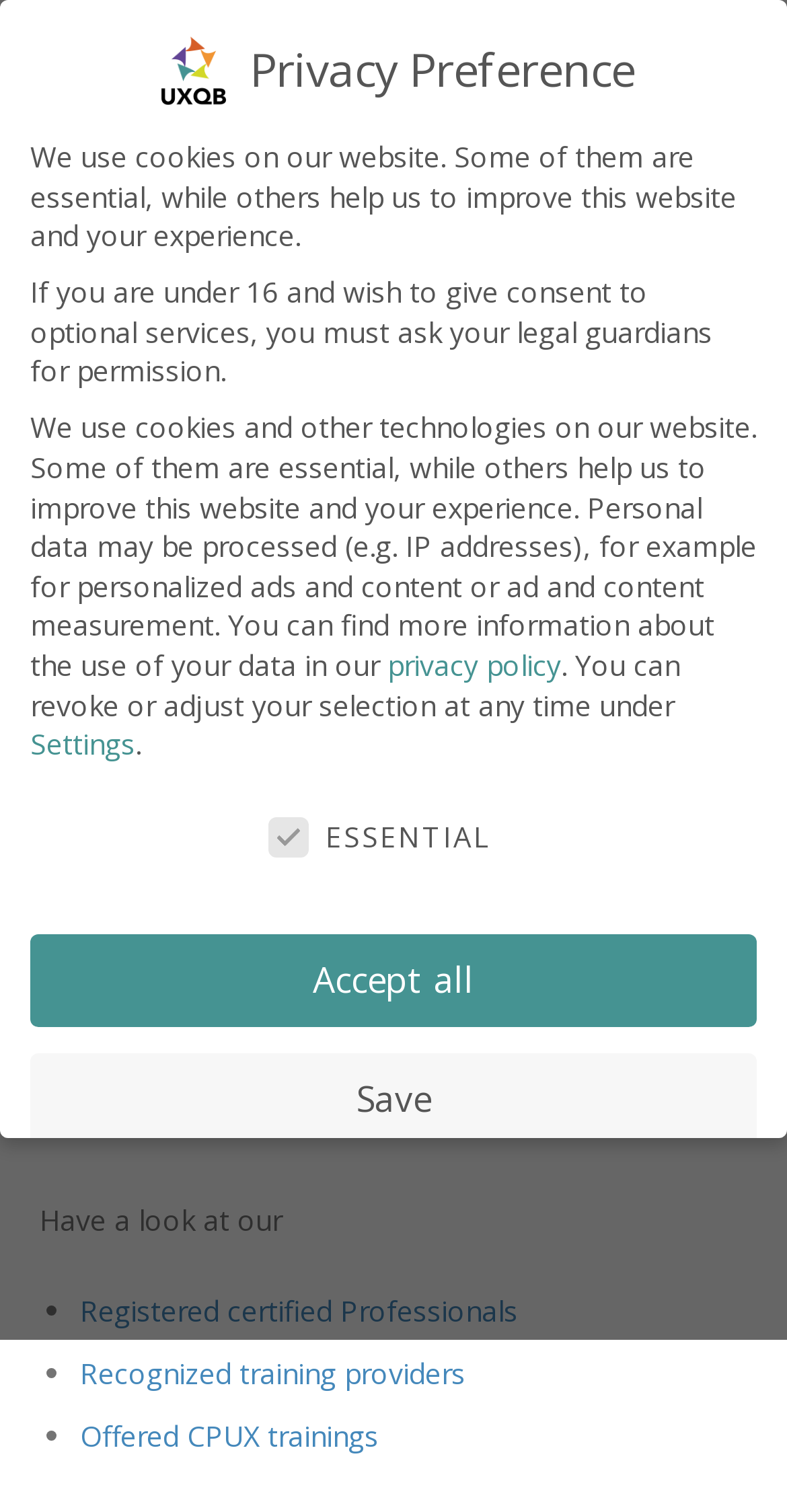Locate the bounding box coordinates for the element described below: "Offered CPUX trainings". The coordinates must be four float values between 0 and 1, formatted as [left, top, right, bottom].

[0.101, 0.937, 0.481, 0.962]